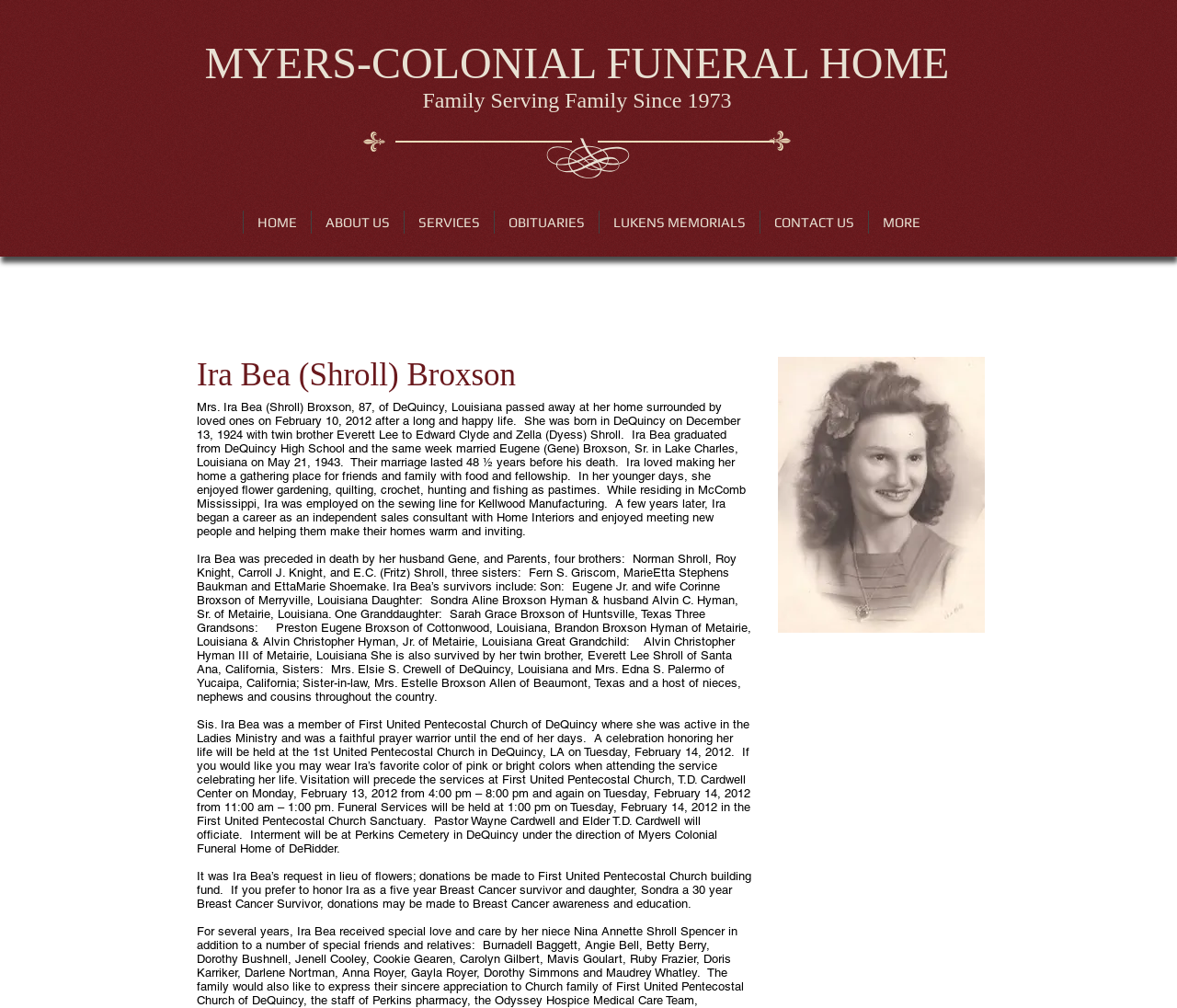Respond with a single word or phrase:
What was Ira Bea's occupation?

Independent sales consultant